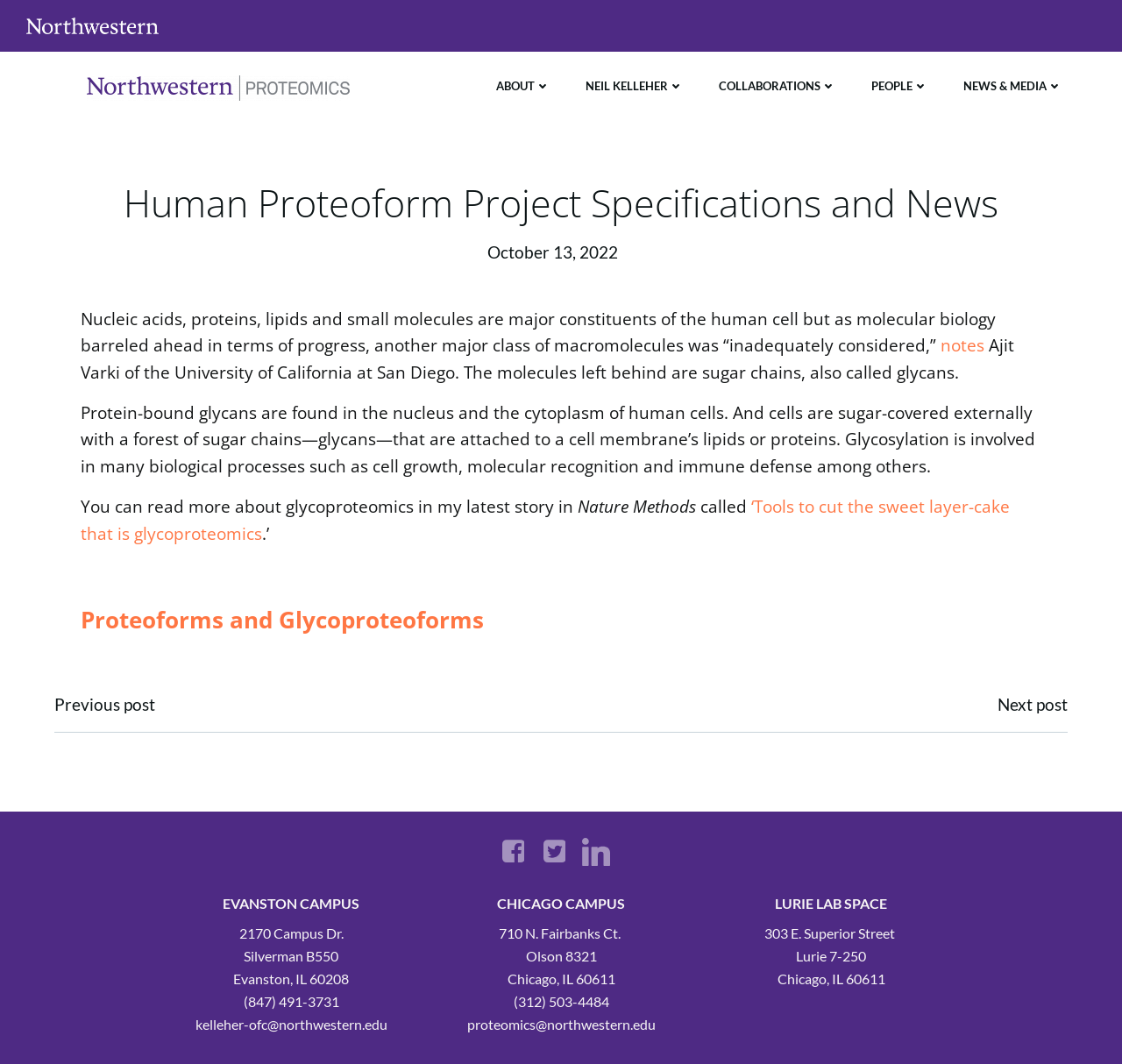Please specify the bounding box coordinates of the clickable section necessary to execute the following command: "Learn more about glycoproteomics in Nature Methods".

[0.515, 0.466, 0.62, 0.487]